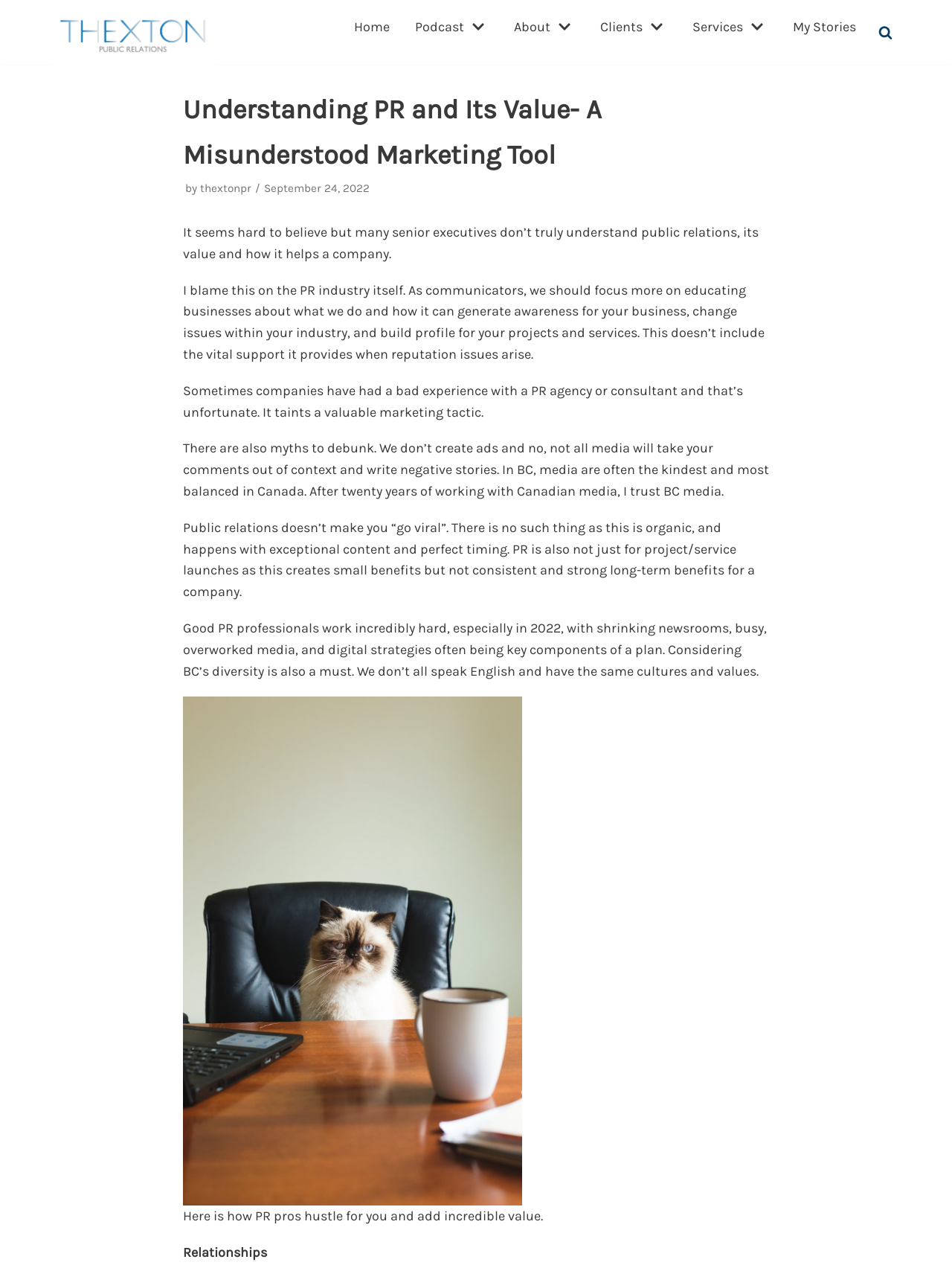Using the description "thextonpr", locate and provide the bounding box of the UI element.

[0.21, 0.143, 0.264, 0.154]